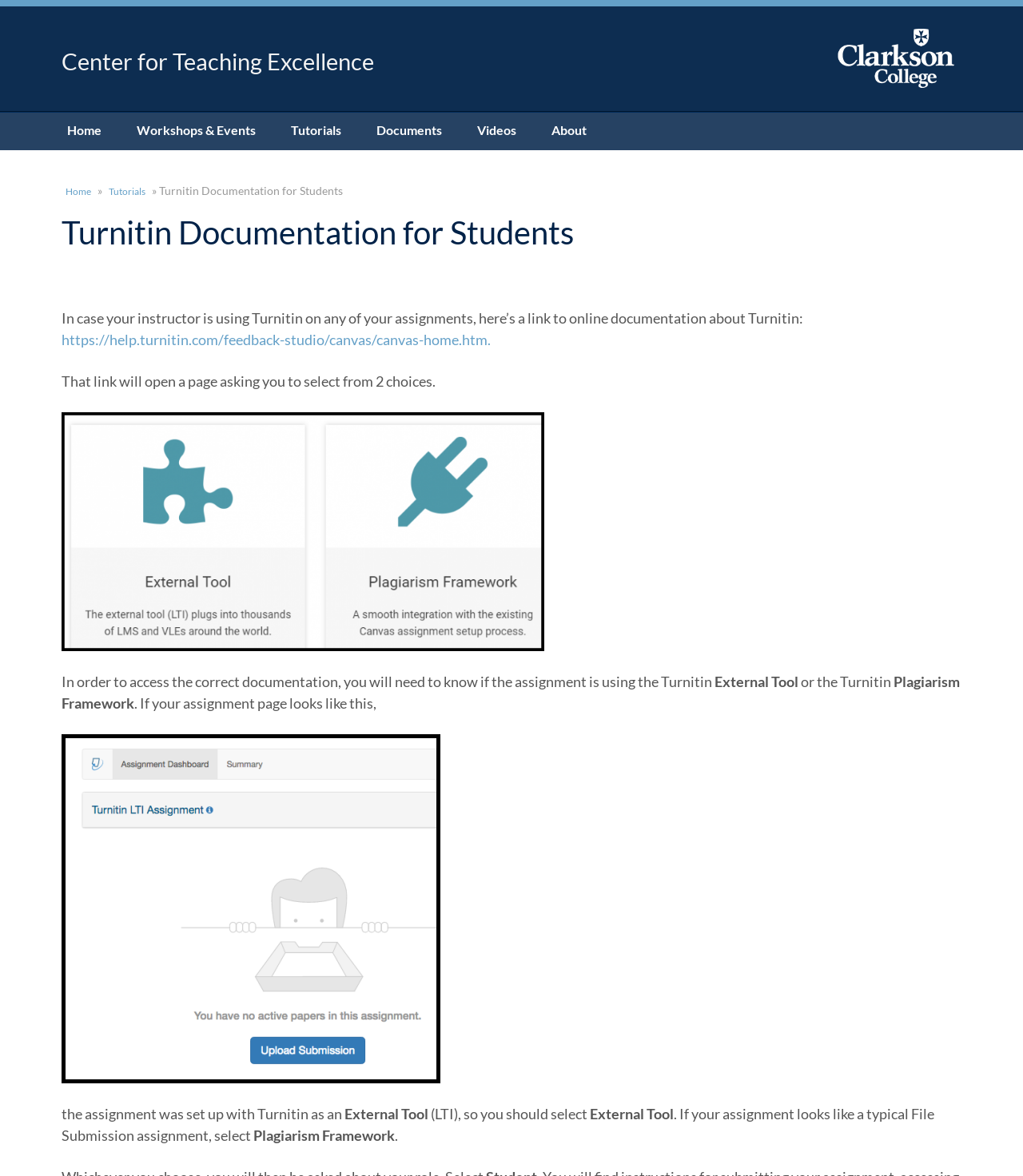How do you know if an assignment uses Turnitin as an External Tool?
Can you provide a detailed and comprehensive answer to the question?

The answer can be found in the static text elements with bounding box coordinates [0.131, 0.59, 0.368, 0.605] and [0.06, 0.939, 0.337, 0.954]. These elements mention that if the assignment page looks like a certain way, then it was set up with Turnitin as an External Tool.